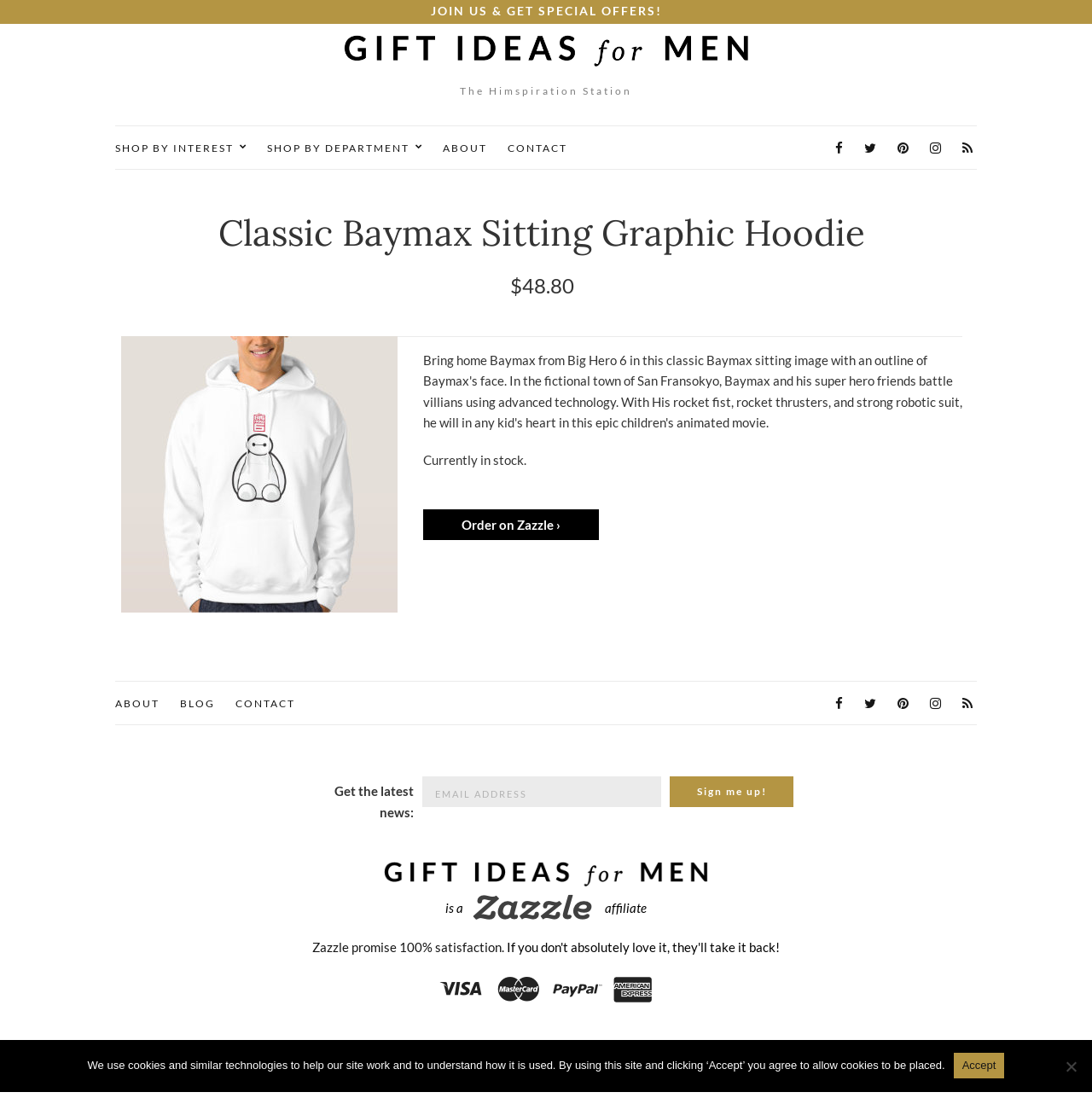Please identify the bounding box coordinates of the area that needs to be clicked to follow this instruction: "Click on the 'SHOP BY INTEREST' link".

[0.105, 0.127, 0.226, 0.142]